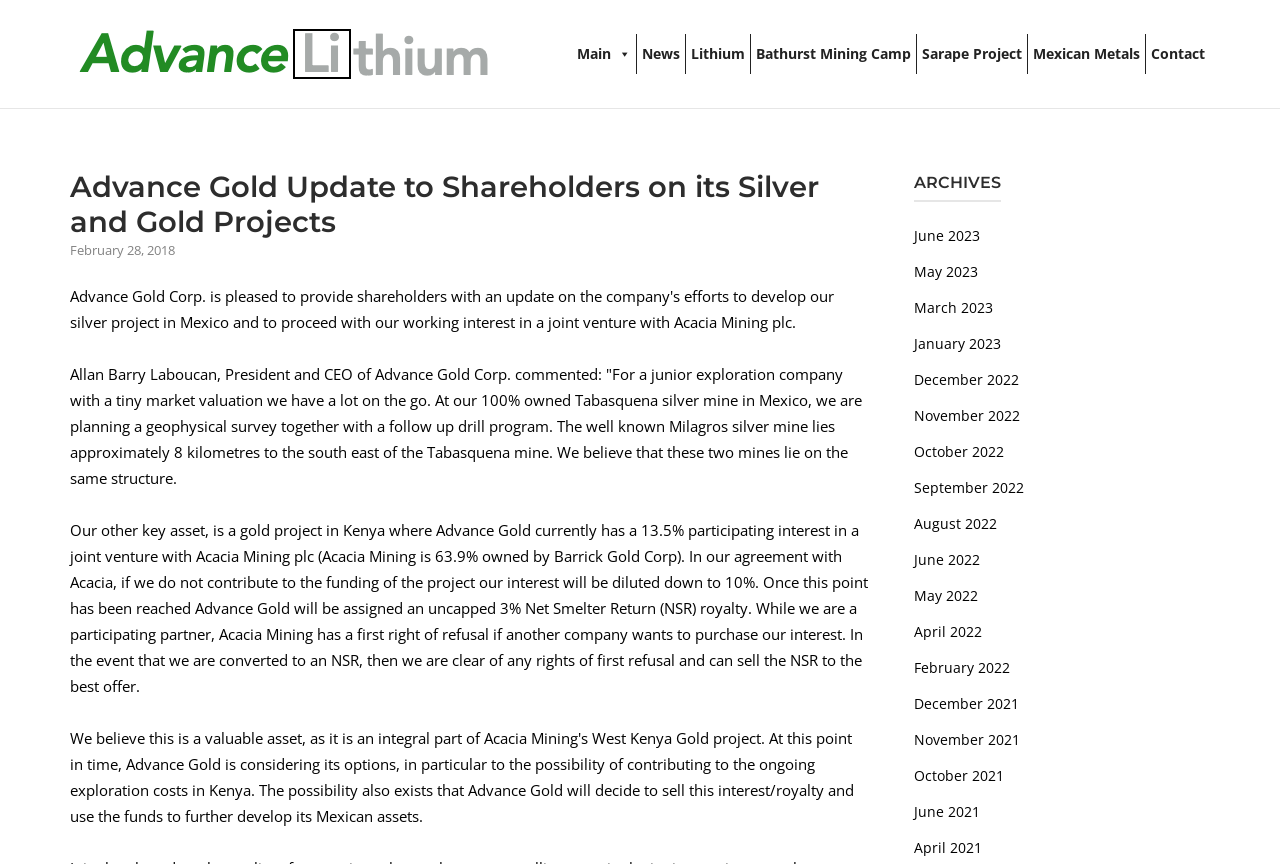Please identify the coordinates of the bounding box that should be clicked to fulfill this instruction: "View News".

[0.498, 0.039, 0.535, 0.086]